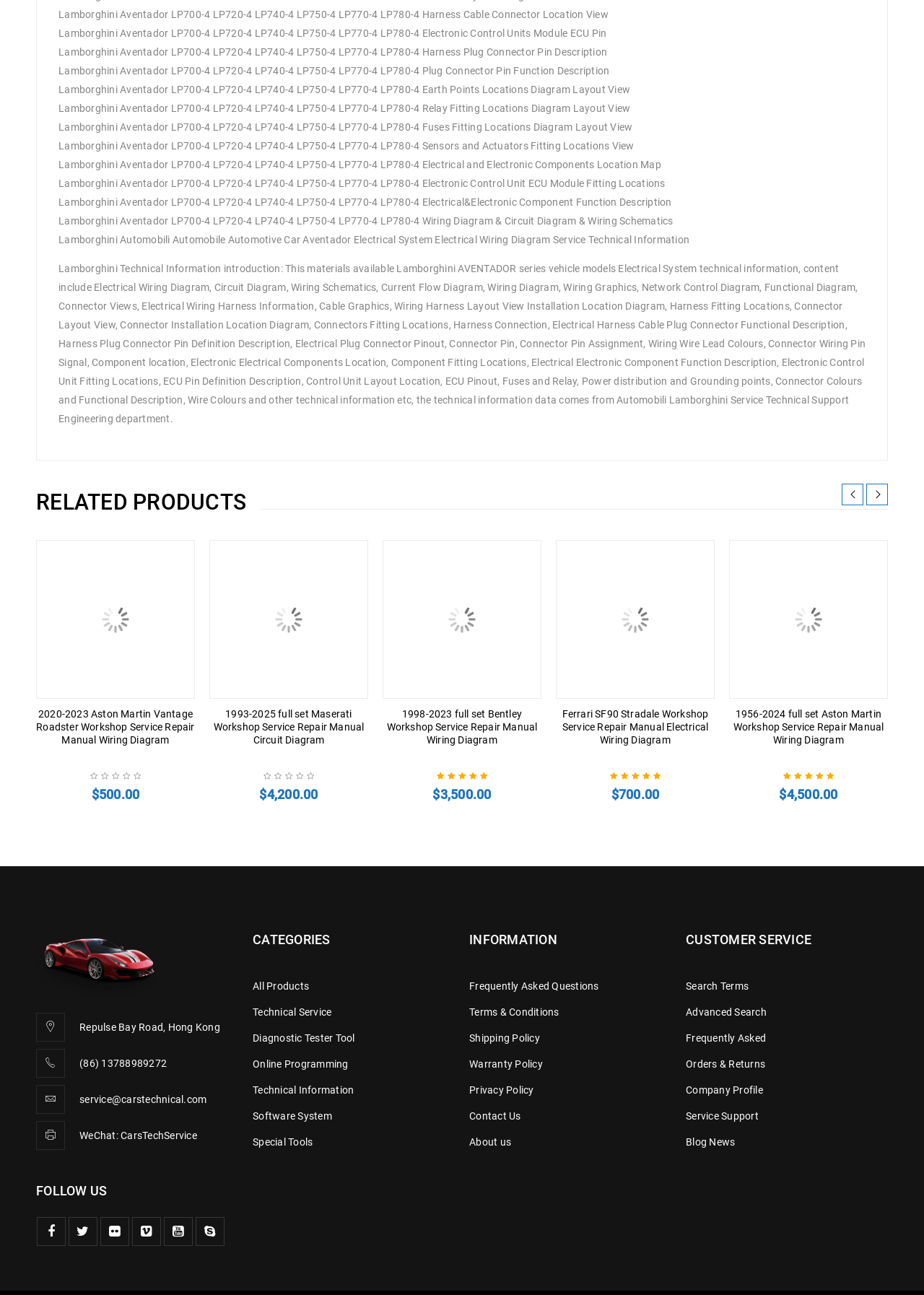What is the contact email address of the website?
Based on the image content, provide your answer in one word or a short phrase.

service@carstechnical.com